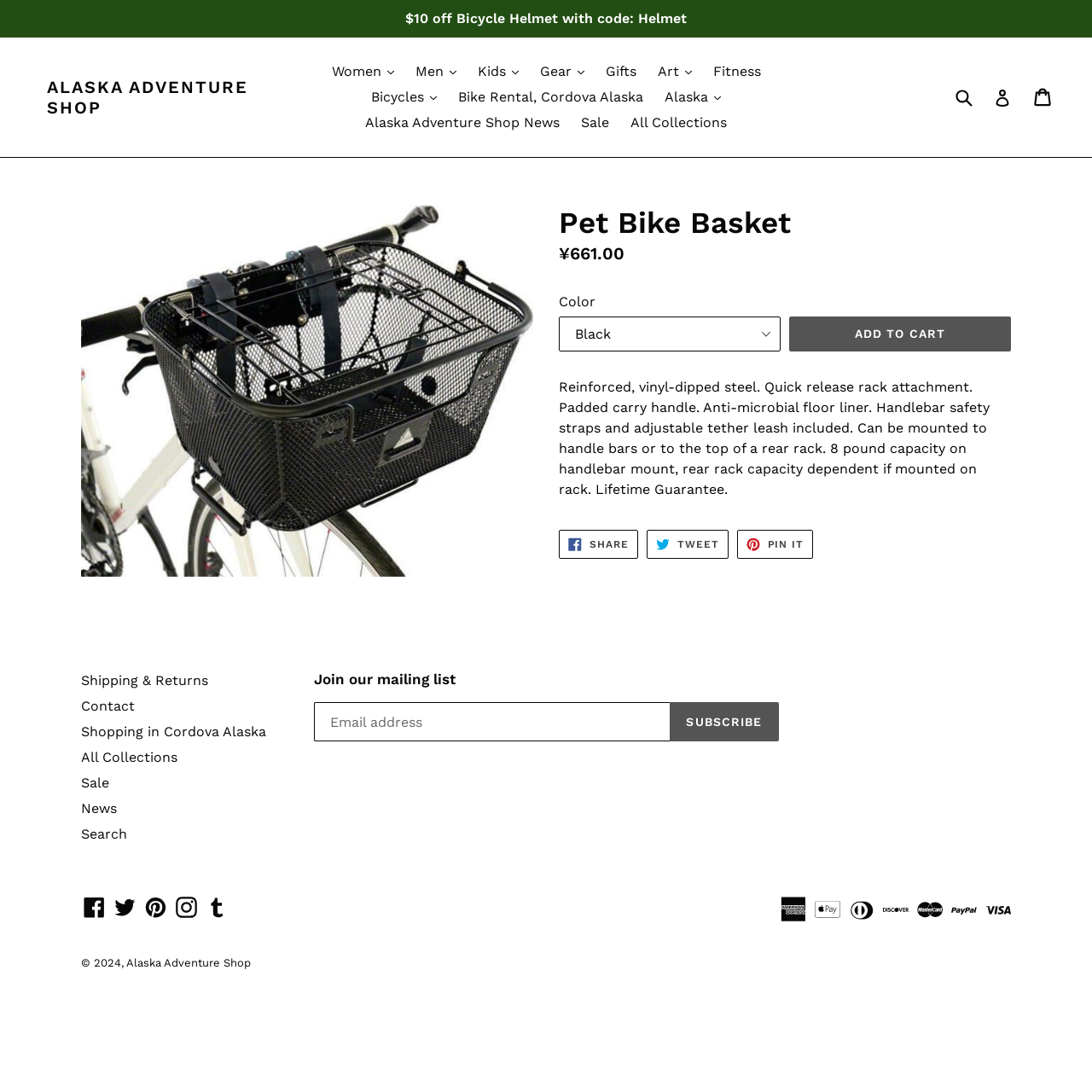Find and specify the bounding box coordinates that correspond to the clickable region for the instruction: "Read the blog".

None